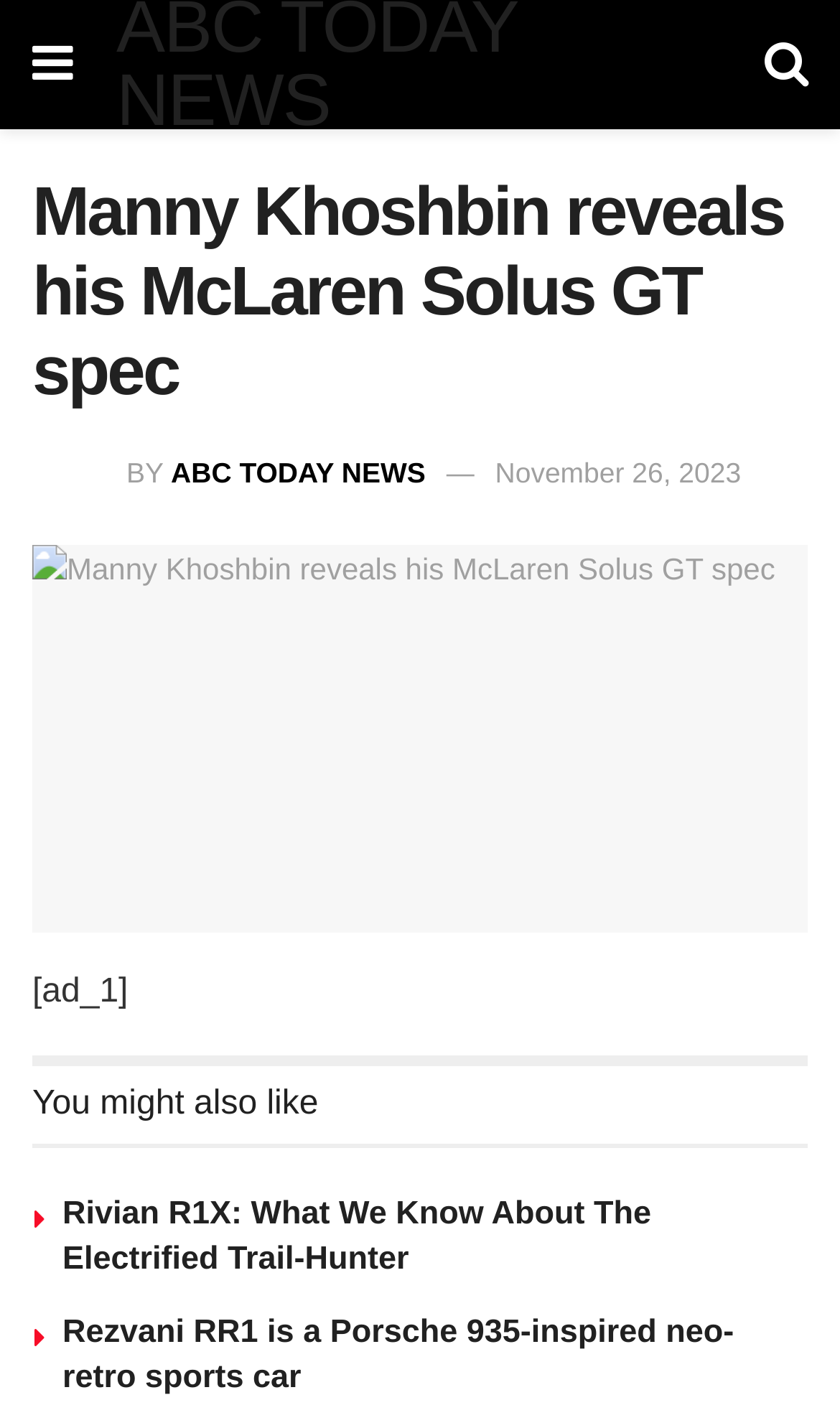Please provide a detailed answer to the question below based on the screenshot: 
What is the name of the news organization?

The name of the news organization can be found in the image element with the text 'ABC Today News' located at the top of the webpage, below the heading.